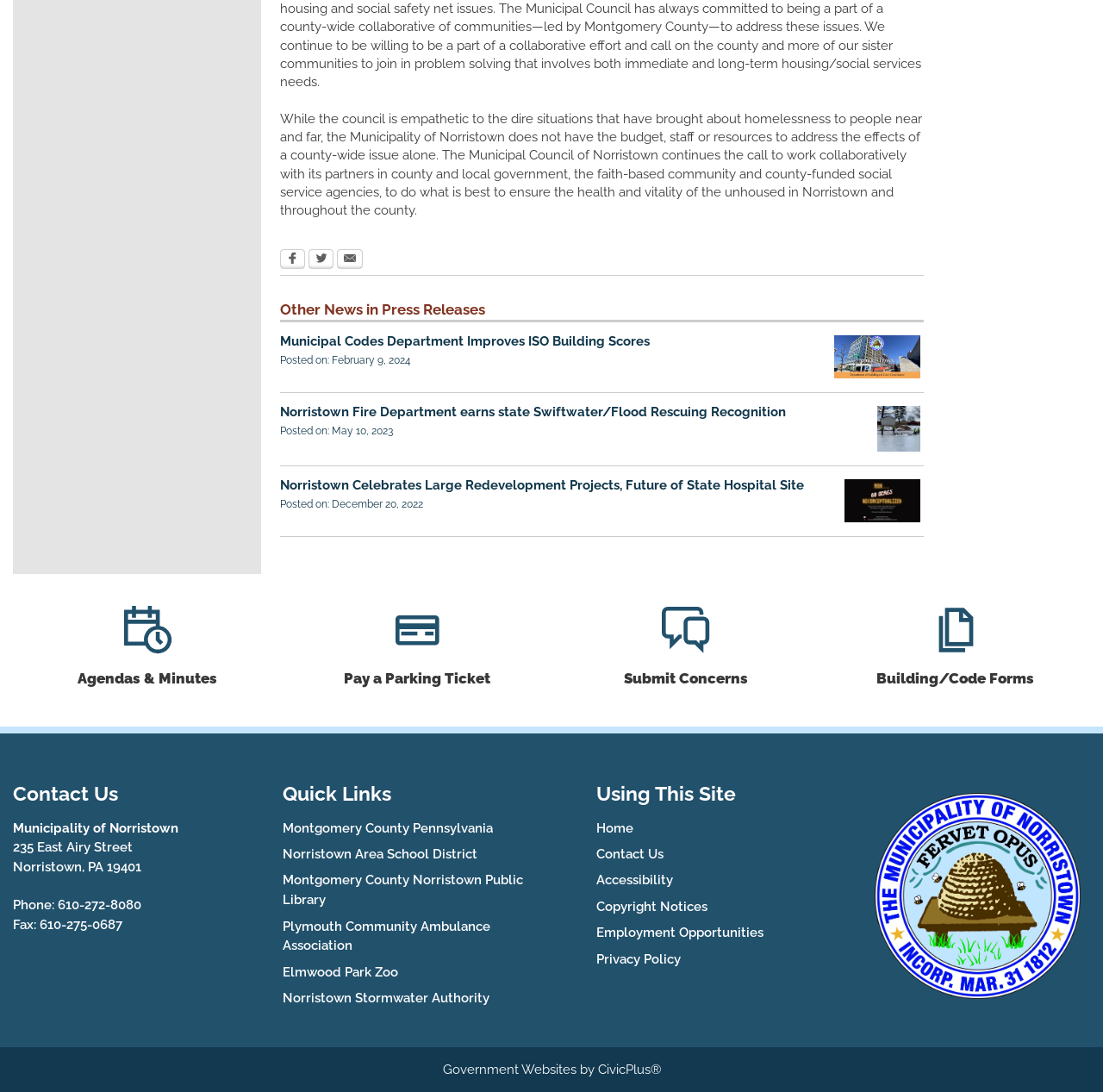Using the element description: "parent_node: Intellectual Property Blog", determine the bounding box coordinates for the specified UI element. The coordinates should be four float numbers between 0 and 1, [left, top, right, bottom].

None